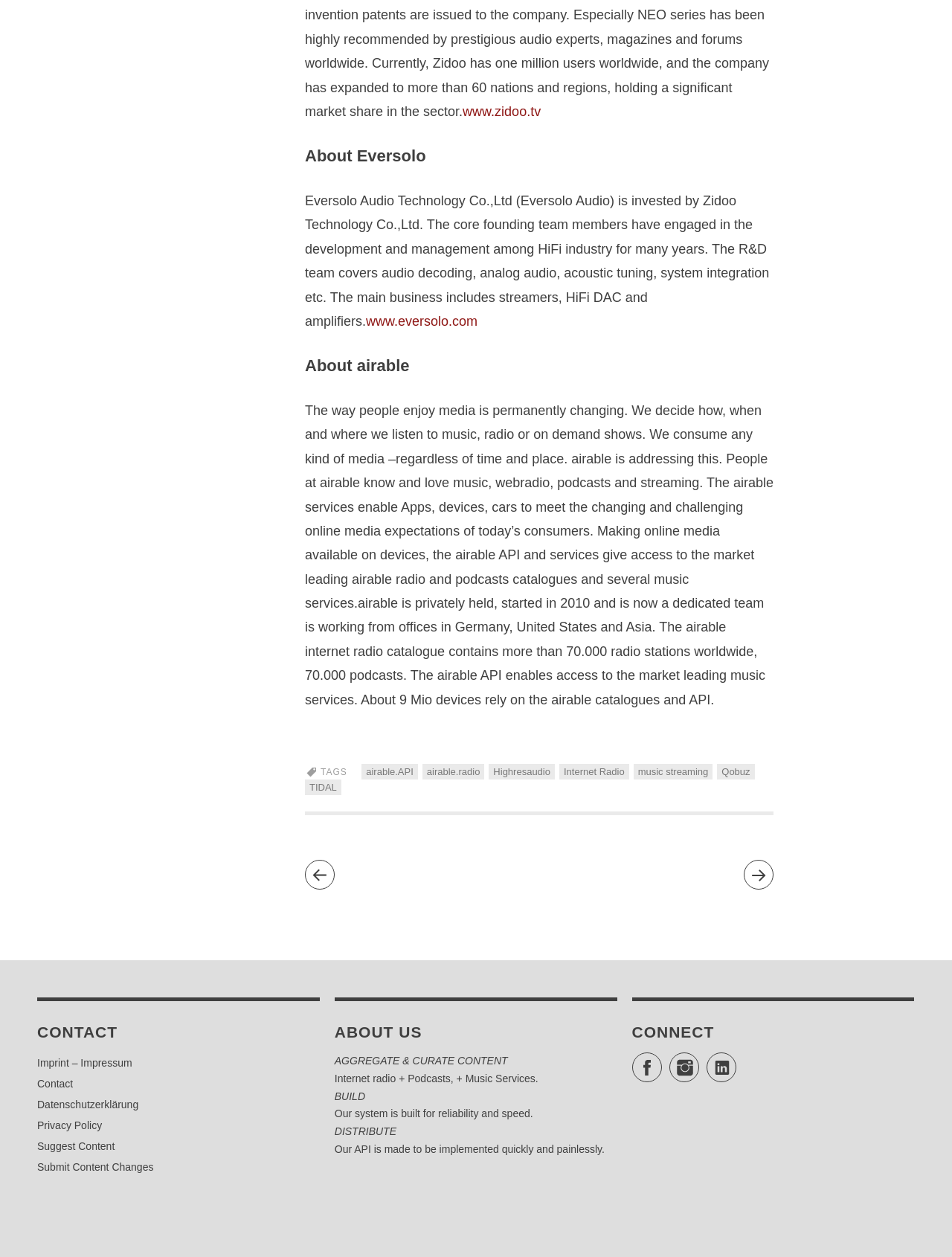Locate the bounding box coordinates of the area you need to click to fulfill this instruction: 'contact us'. The coordinates must be in the form of four float numbers ranging from 0 to 1: [left, top, right, bottom].

[0.039, 0.814, 0.336, 0.837]